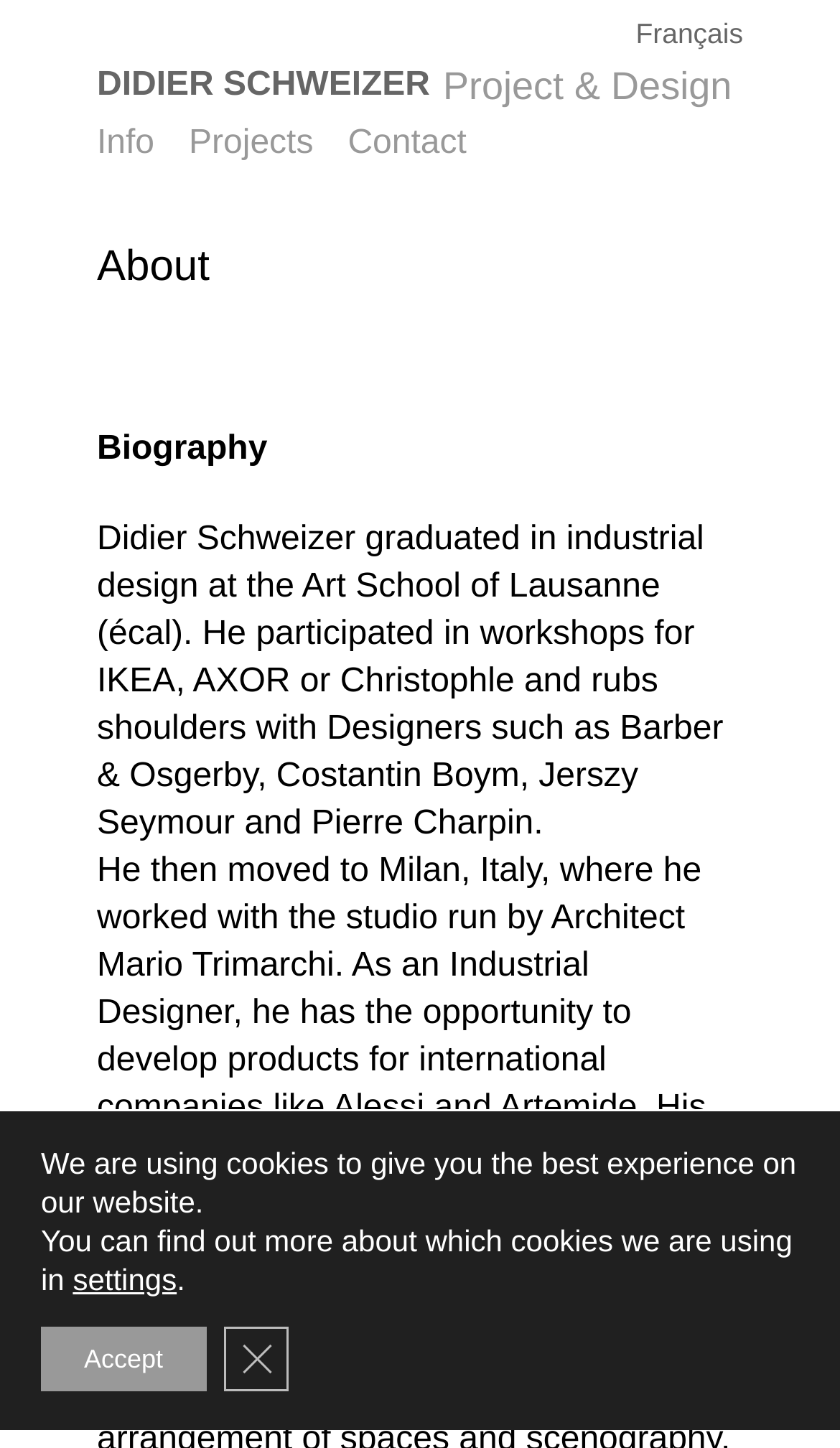Provide a thorough summary of the webpage.

The webpage is about Didier Schweizer, an industrial designer. At the top left, there is a heading "DIDIER SCHWEIZER" with a link to the same name. Next to it, on the right, is another heading "Project & Design" with a link to the same name. Below these headings, there are three links: "Info", "Projects", and "Contact", aligned horizontally.

Further down, there is a heading "About" followed by a static text "Biography" and a paragraph describing Didier Schweizer's background, including his education and experience working with notable designers.

At the top right, there is a link "Français", suggesting that the webpage is available in French. 

At the bottom of the page, there is a GDPR Cookie Banner with a message explaining the use of cookies on the website. The banner includes two buttons: "Accept" and "Close GDPR Cookie Banner", as well as a link to "settings" to learn more about the cookies used.